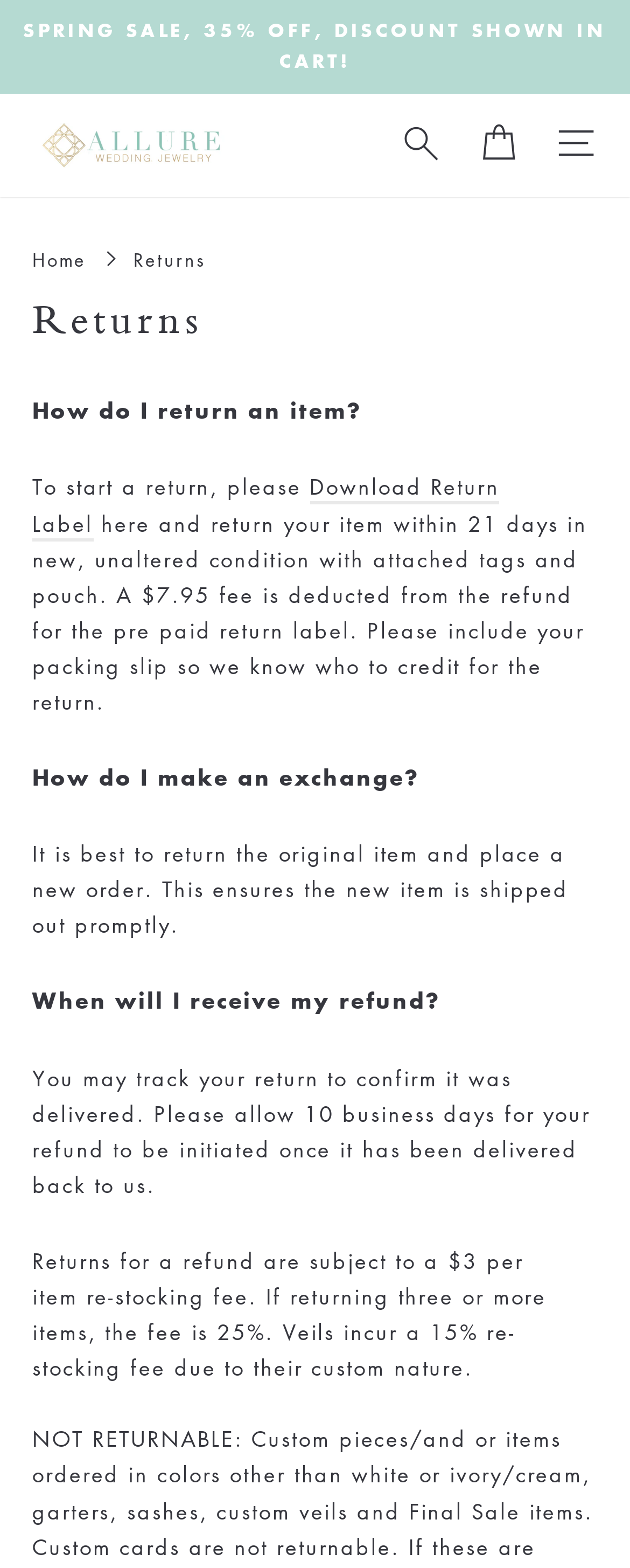Find the UI element described as: "Home" and predict its bounding box coordinates. Ensure the coordinates are four float numbers between 0 and 1, [left, top, right, bottom].

[0.051, 0.158, 0.136, 0.173]